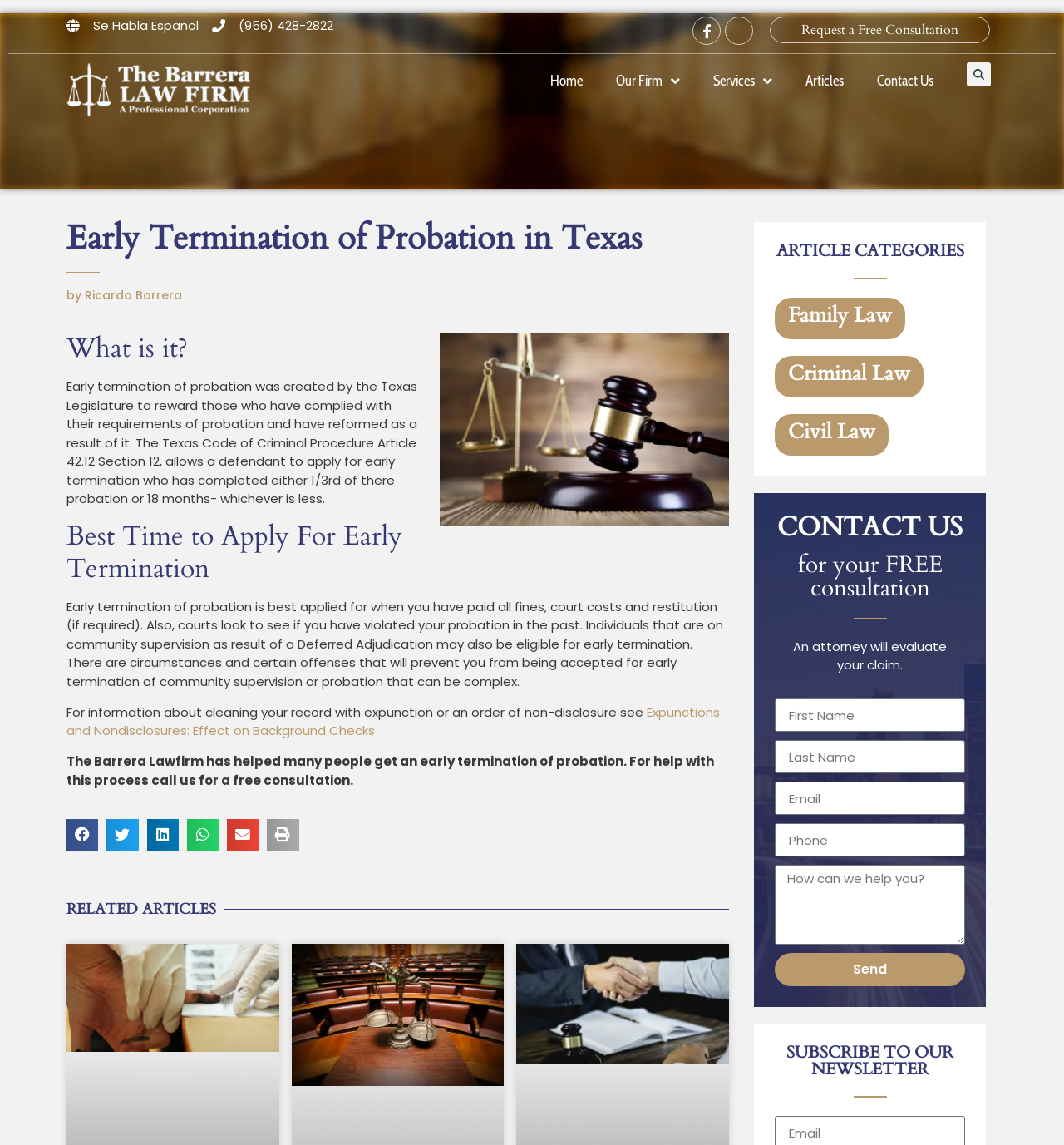What can you do with the 'Share on facebook' button?
Please provide a comprehensive answer based on the information in the image.

I found the answer by looking at the button element with the text 'Share on facebook'. This button is likely used to share the article on Facebook, allowing users to easily share the content with their friends and followers.